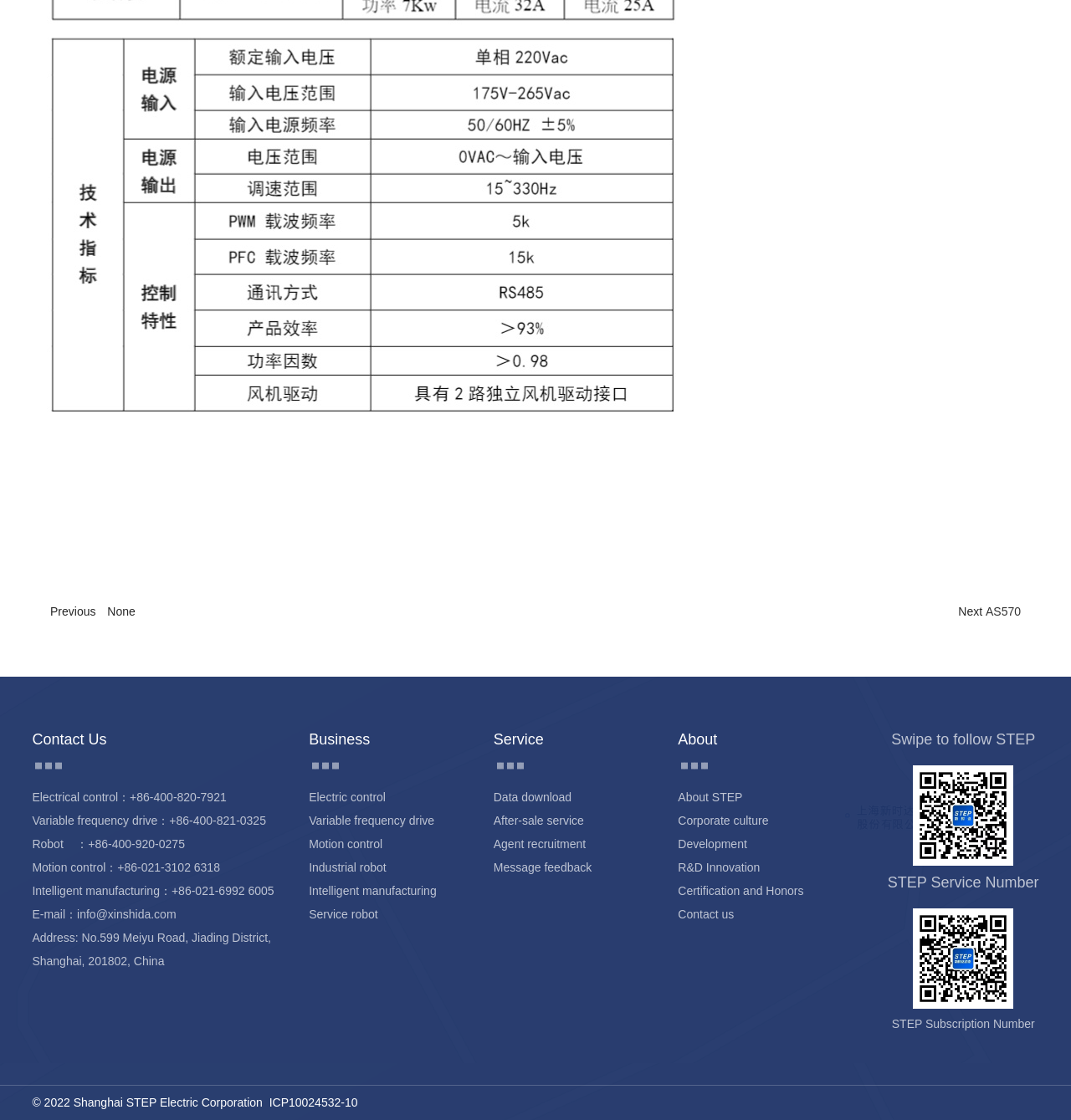Respond to the question with just a single word or phrase: 
What is the category of 'Variable frequency drive'?

Business